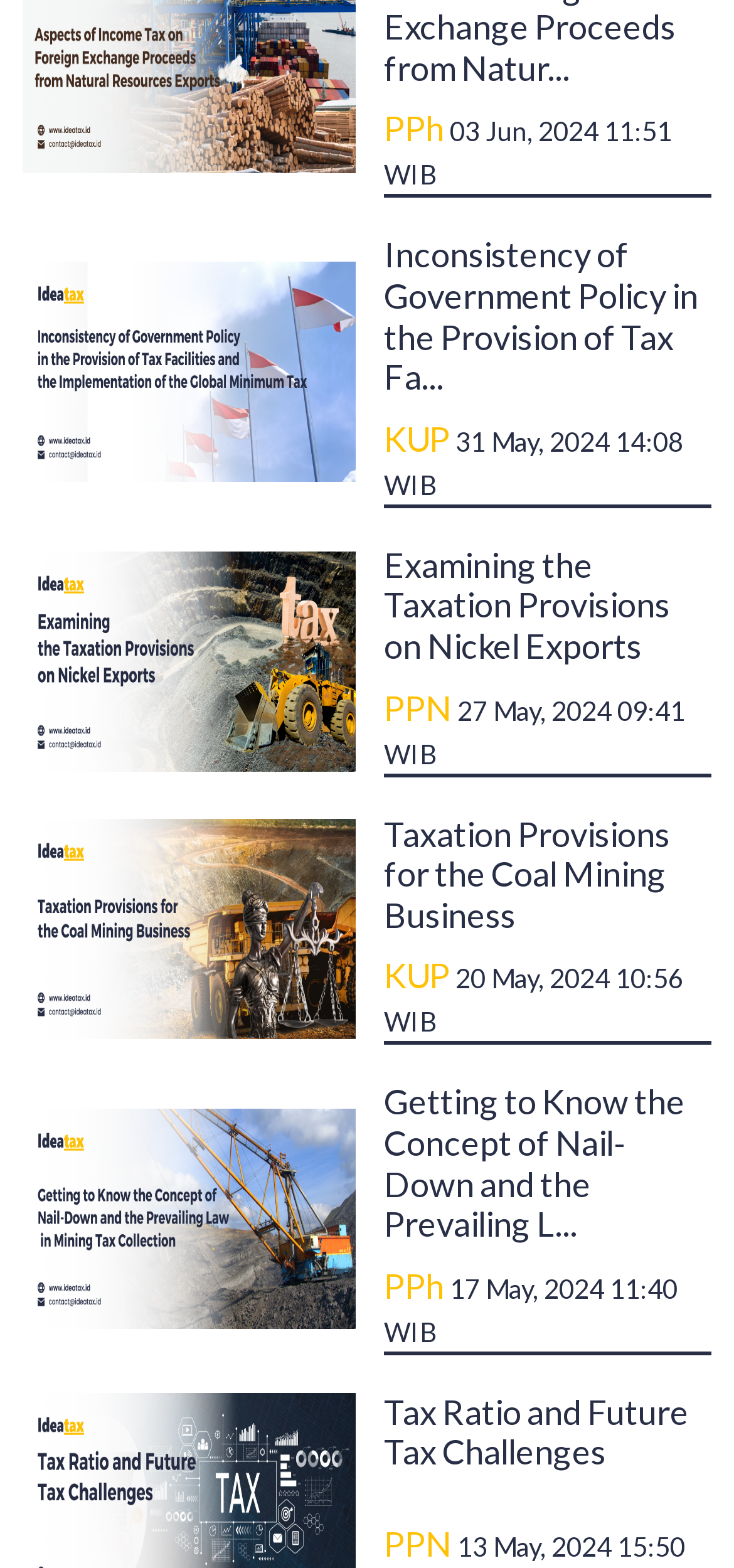How many images are there on the webpage?
Using the image provided, answer with just one word or phrase.

5